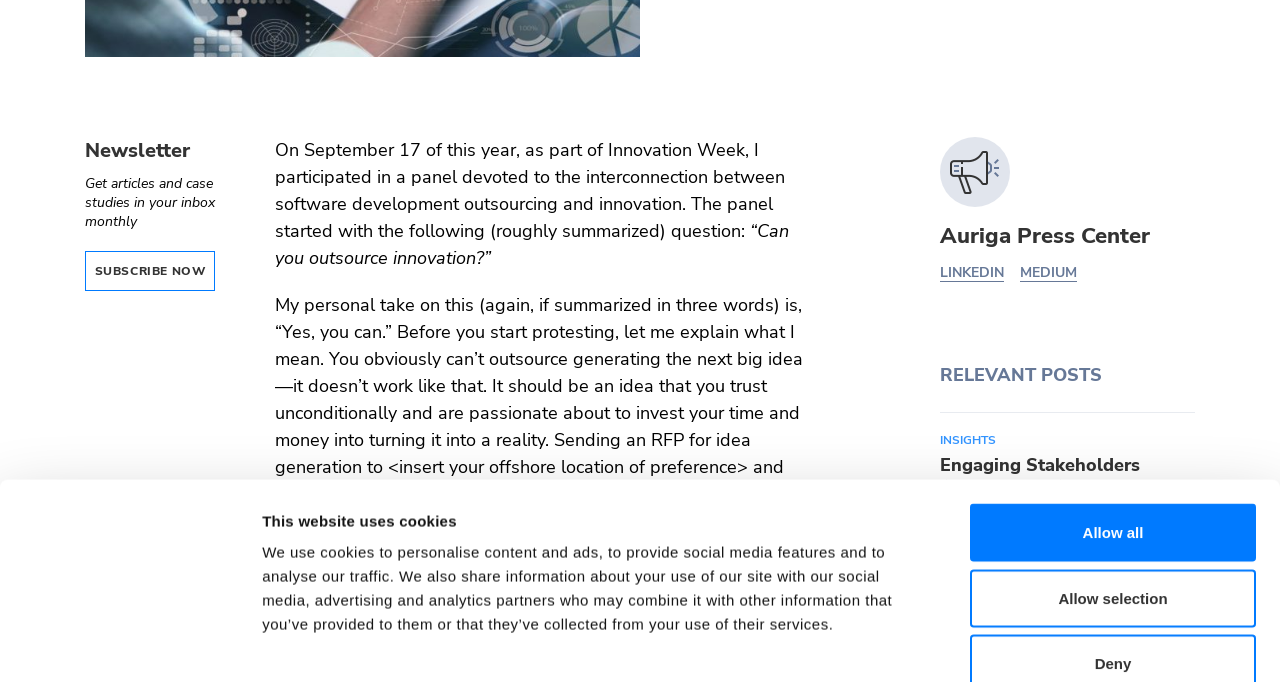Predict the bounding box coordinates for the UI element described as: "many have said". The coordinates should be four float numbers between 0 and 1, presented as [left, top, right, bottom].

[0.262, 0.815, 0.362, 0.85]